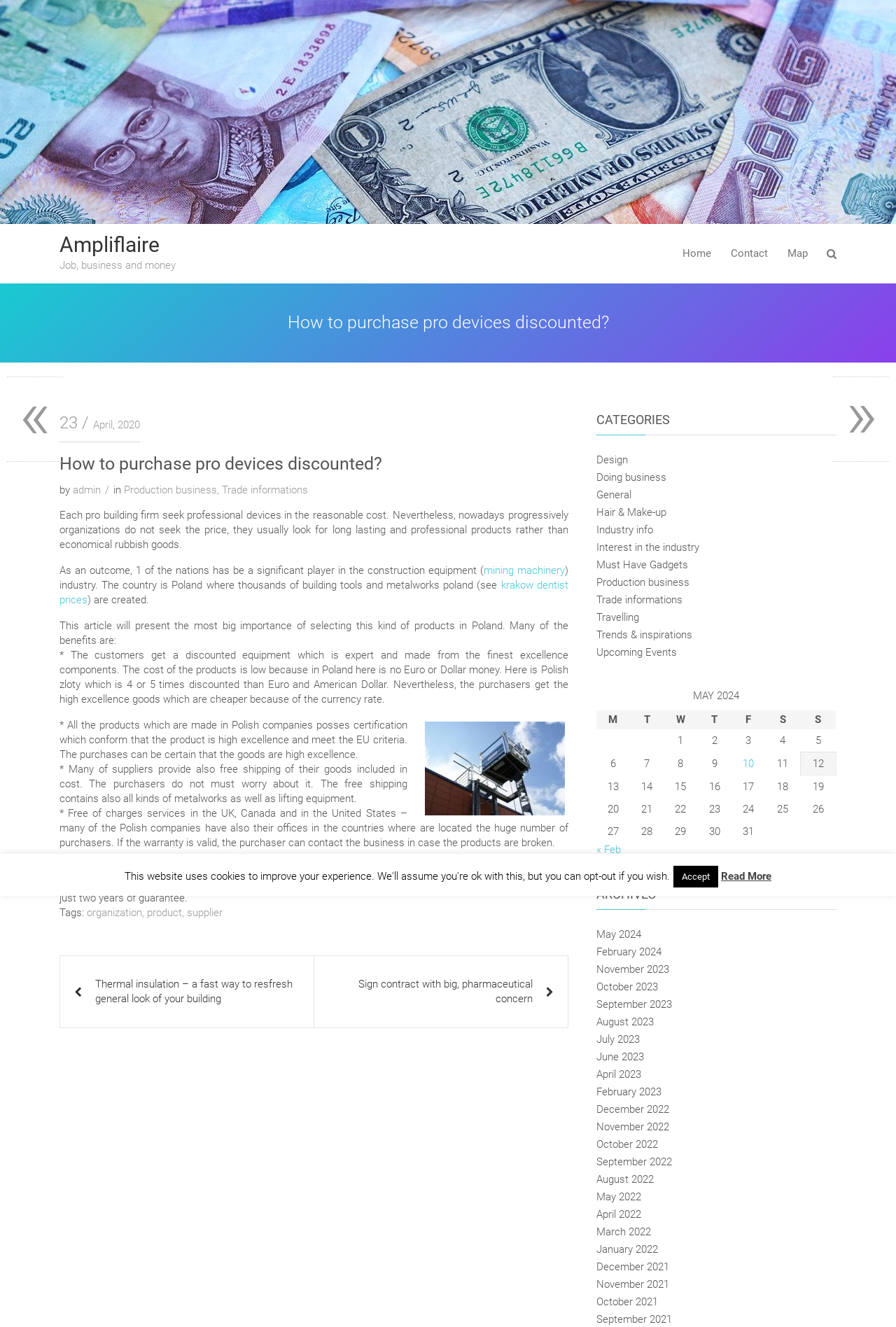Please identify the bounding box coordinates of the region to click in order to complete the task: "Select the 'Production business' category". The coordinates must be four float numbers between 0 and 1, specified as [left, top, right, bottom].

[0.665, 0.434, 0.769, 0.444]